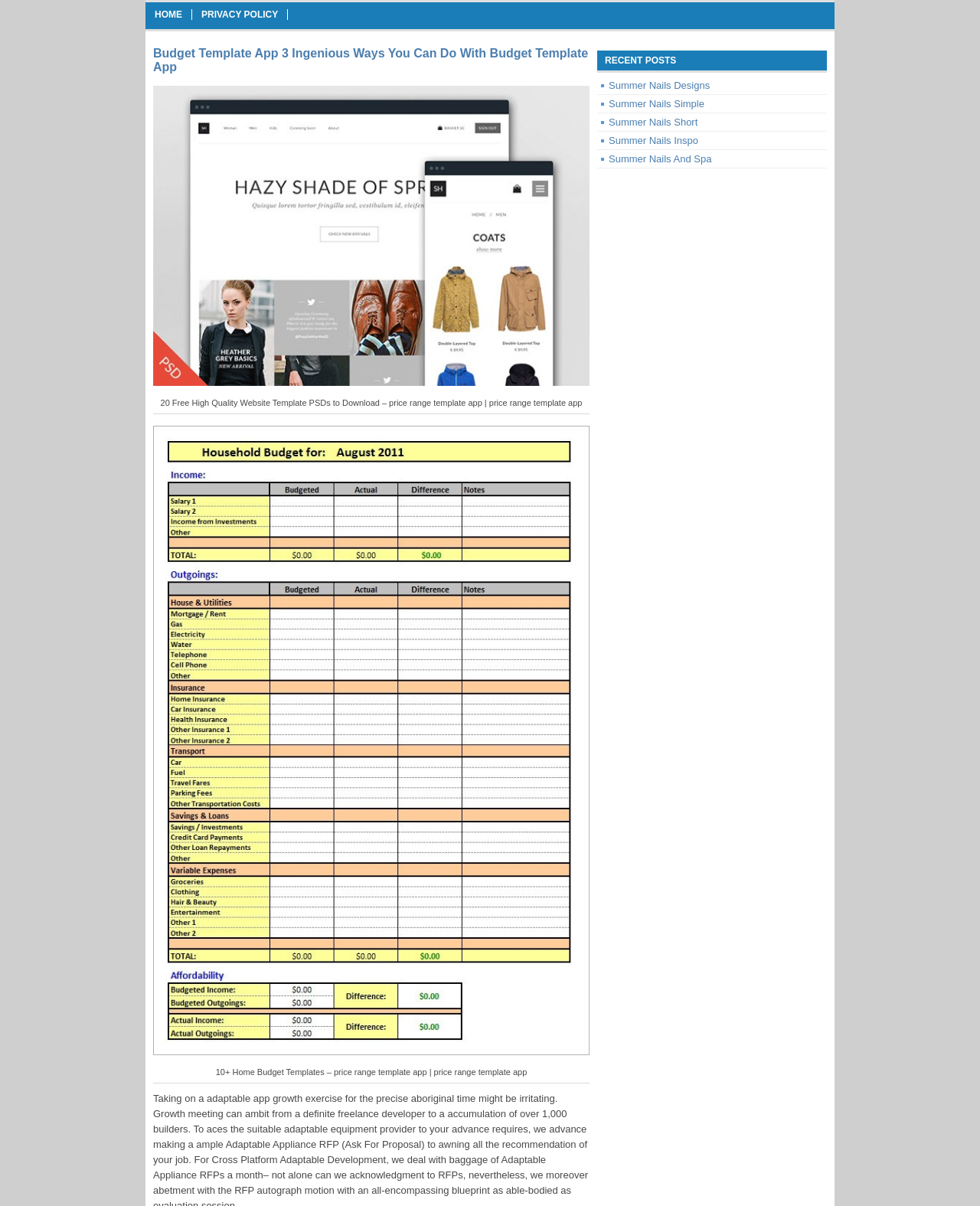Identify the bounding box coordinates of the element that should be clicked to fulfill this task: "read recent posts". The coordinates should be provided as four float numbers between 0 and 1, i.e., [left, top, right, bottom].

[0.609, 0.042, 0.844, 0.06]